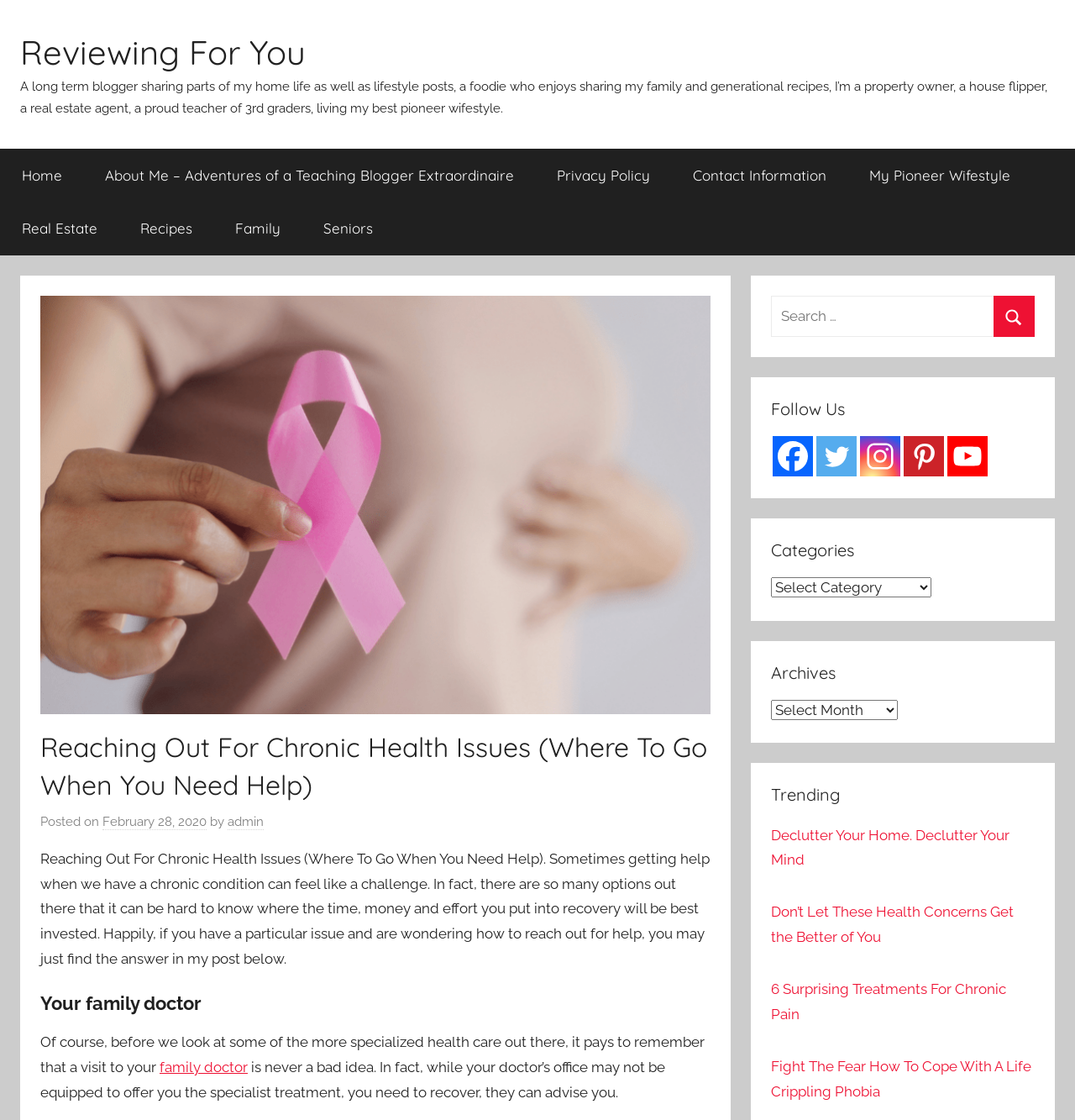Bounding box coordinates are specified in the format (top-left x, top-left y, bottom-right x, bottom-right y). All values are floating point numbers bounded between 0 and 1. Please provide the bounding box coordinate of the region this sentence describes: February 28, 2020July 19, 2023

[0.095, 0.727, 0.192, 0.741]